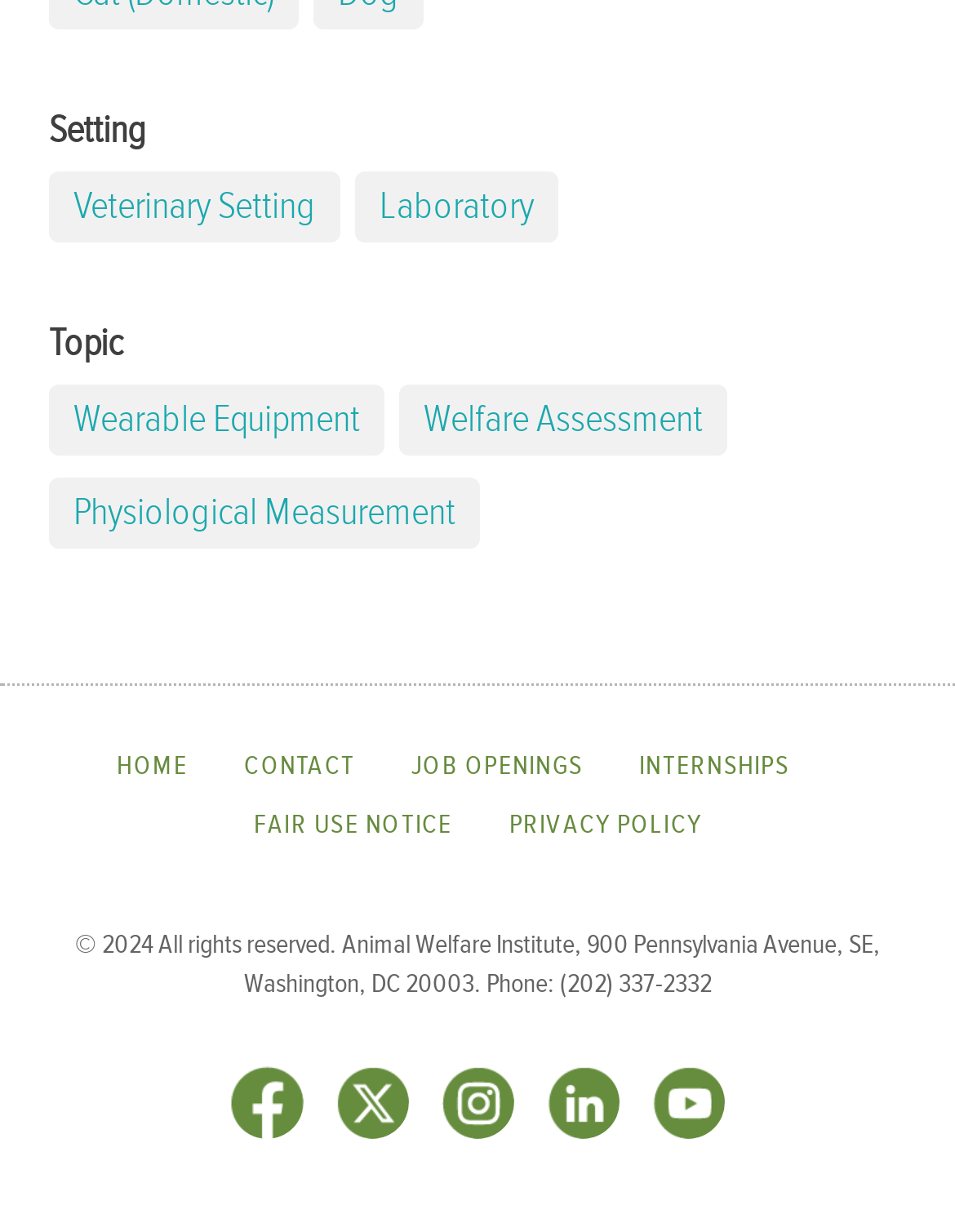Identify the bounding box coordinates of the area you need to click to perform the following instruction: "Read about Tracy Reiner's Hollywood experiences".

None